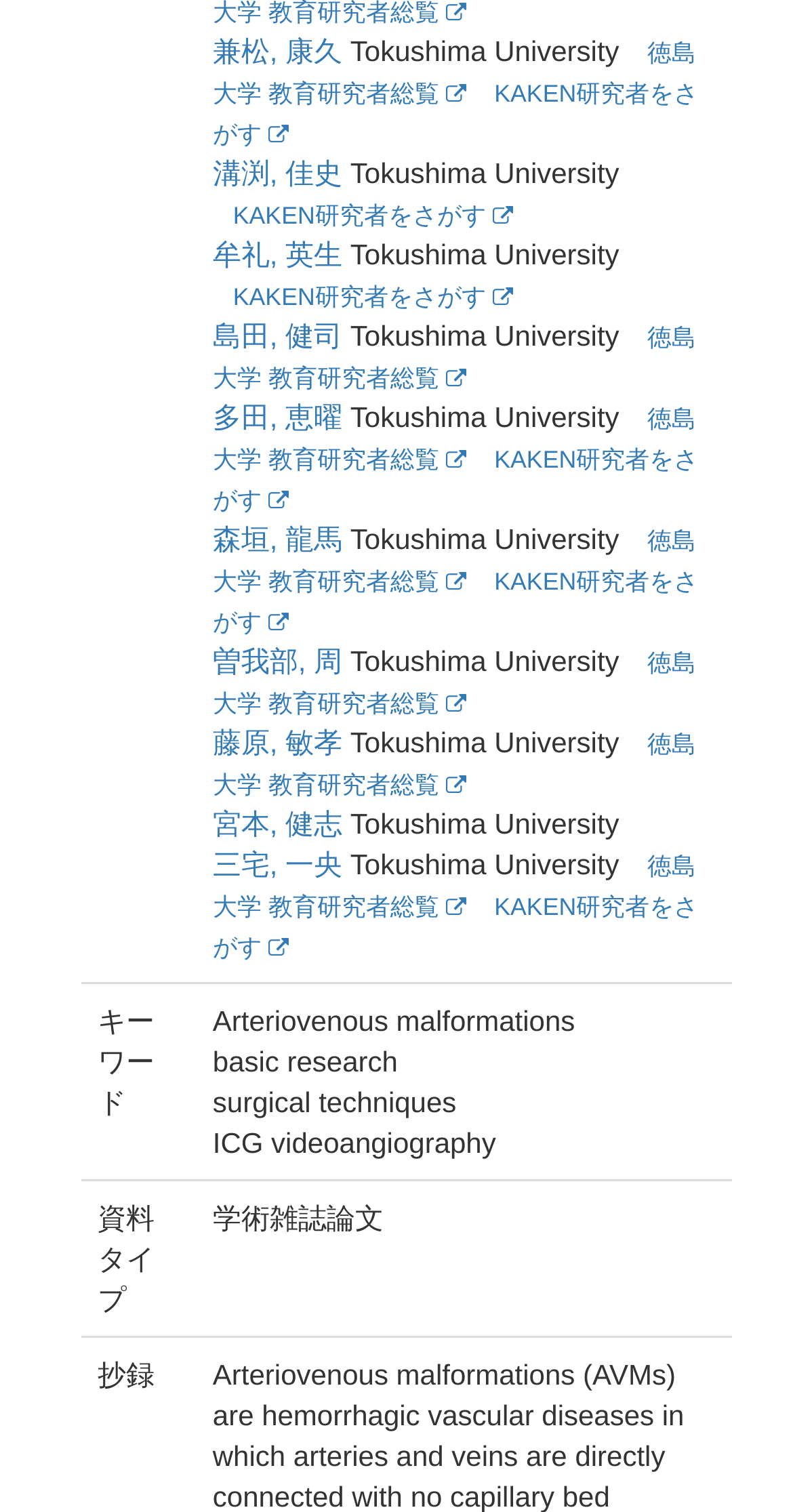Locate the bounding box coordinates of the element that should be clicked to execute the following instruction: "Check the publication of 森垣, 龍馬".

[0.268, 0.345, 0.432, 0.367]